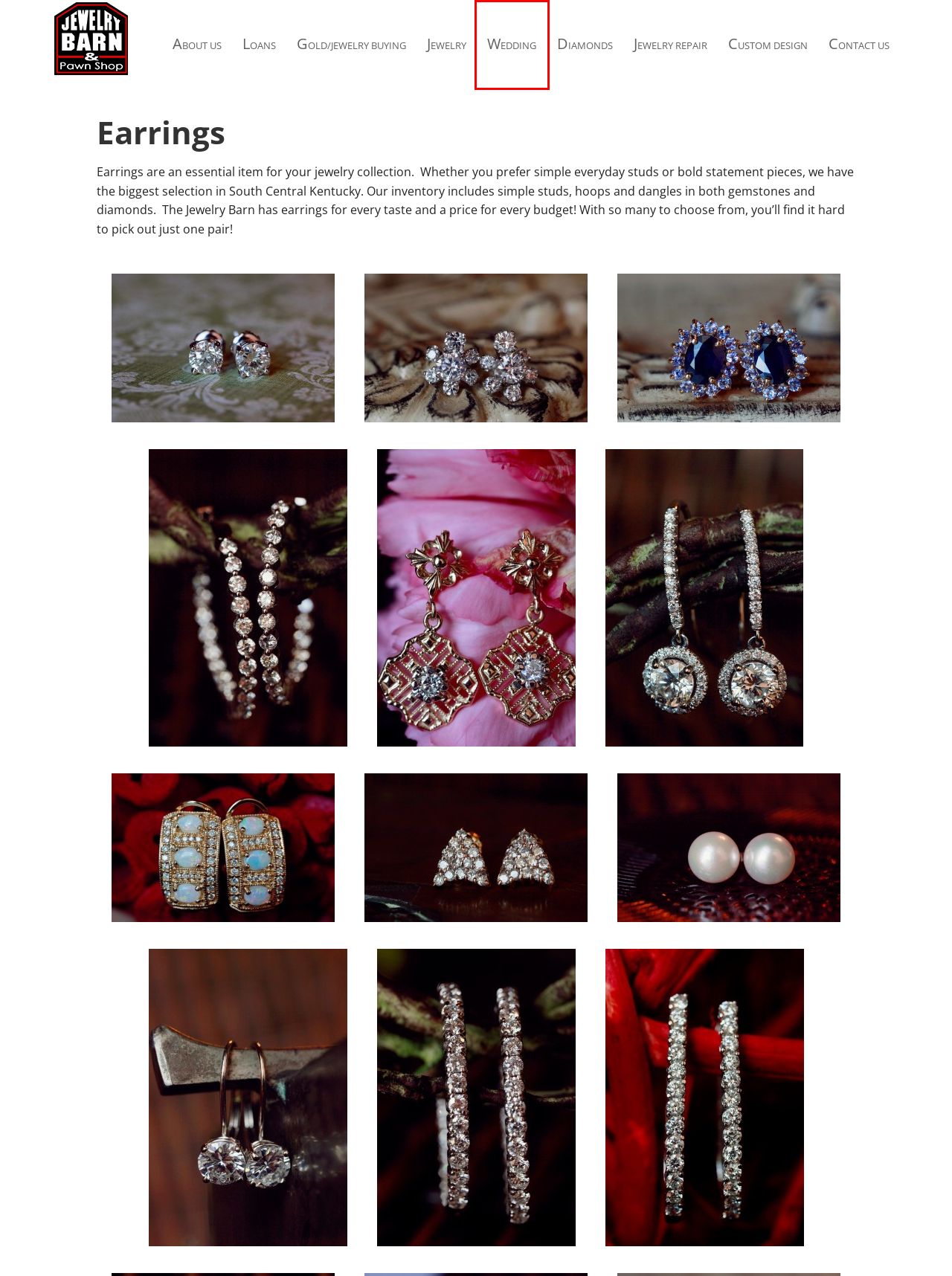Consider the screenshot of a webpage with a red bounding box around an element. Select the webpage description that best corresponds to the new page after clicking the element inside the red bounding box. Here are the candidates:
A. Jewelry Bowling Green KY - Jewelry Barn and Pawn Shop
B. Home - Jewelry Barn and Pawn Shop
C. Jewelry Repair Bowling Green KY - Jewelry Barn and Pawn
D. Wedding Jewelry Bowling Green KY - Jewelry Barn
E. Custom Design Bowling Green KY Jewelry Barn and Pawn
F. Contact Us - Jewelry Barn and Pawn Shop Bowling Green KY
G. Loans Bowling Green KY - Jewelry Barn and Pawn
H. About Us - Jewelry Barn and Pawn Shop - affordable jewelry

D